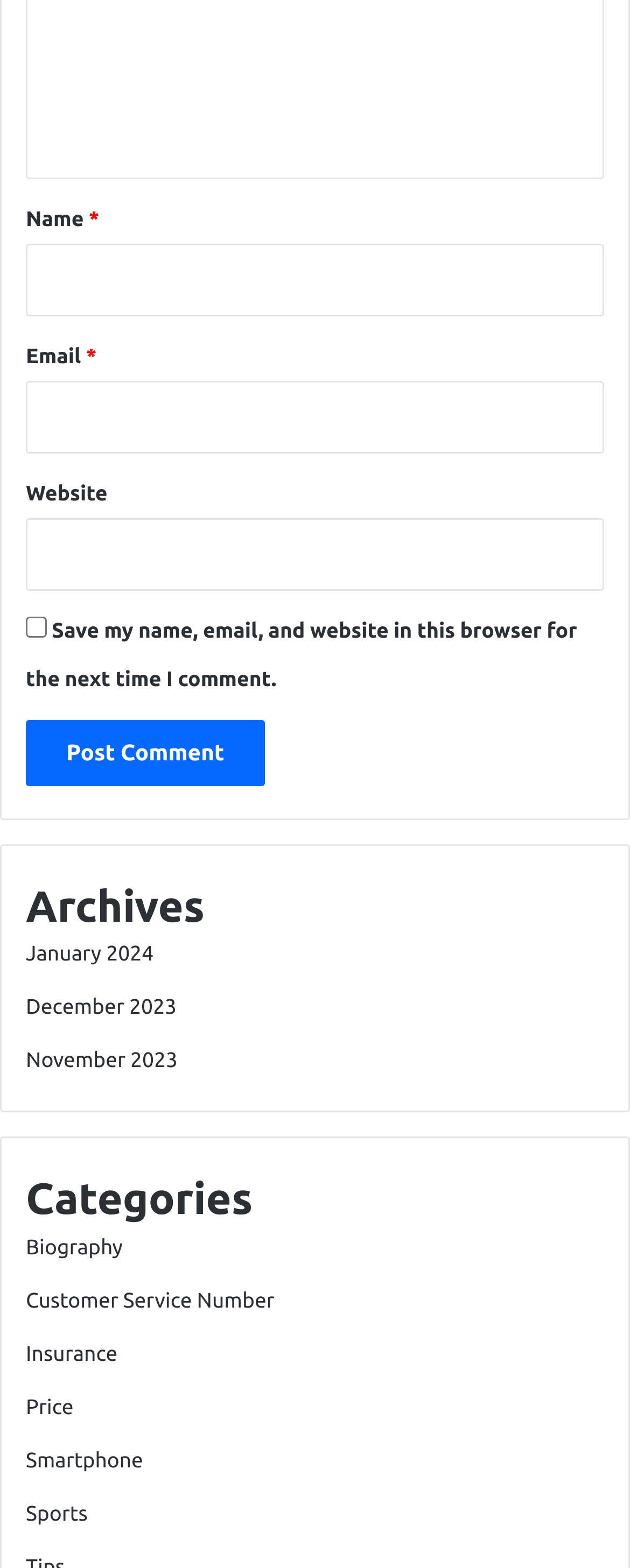Identify the bounding box coordinates of the section that should be clicked to achieve the task described: "Check the box to save your information".

[0.041, 0.393, 0.074, 0.406]